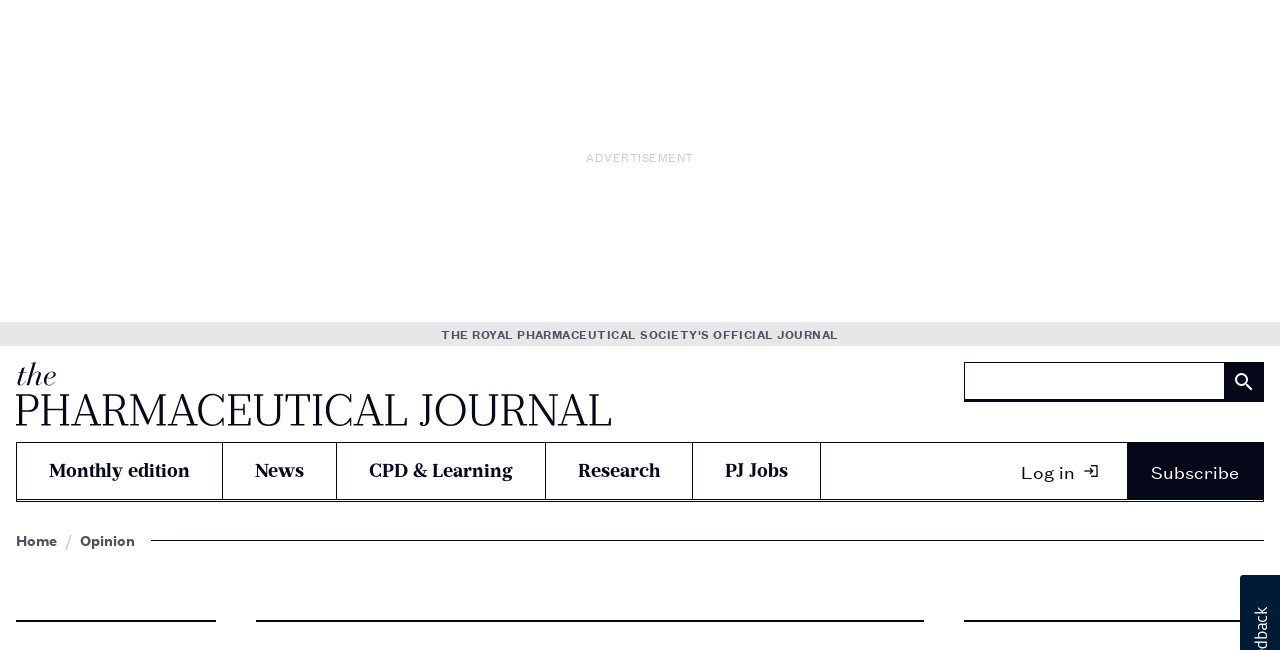Please locate the bounding box coordinates of the element that should be clicked to complete the given instruction: "Log in to the website".

[0.779, 0.682, 0.874, 0.768]